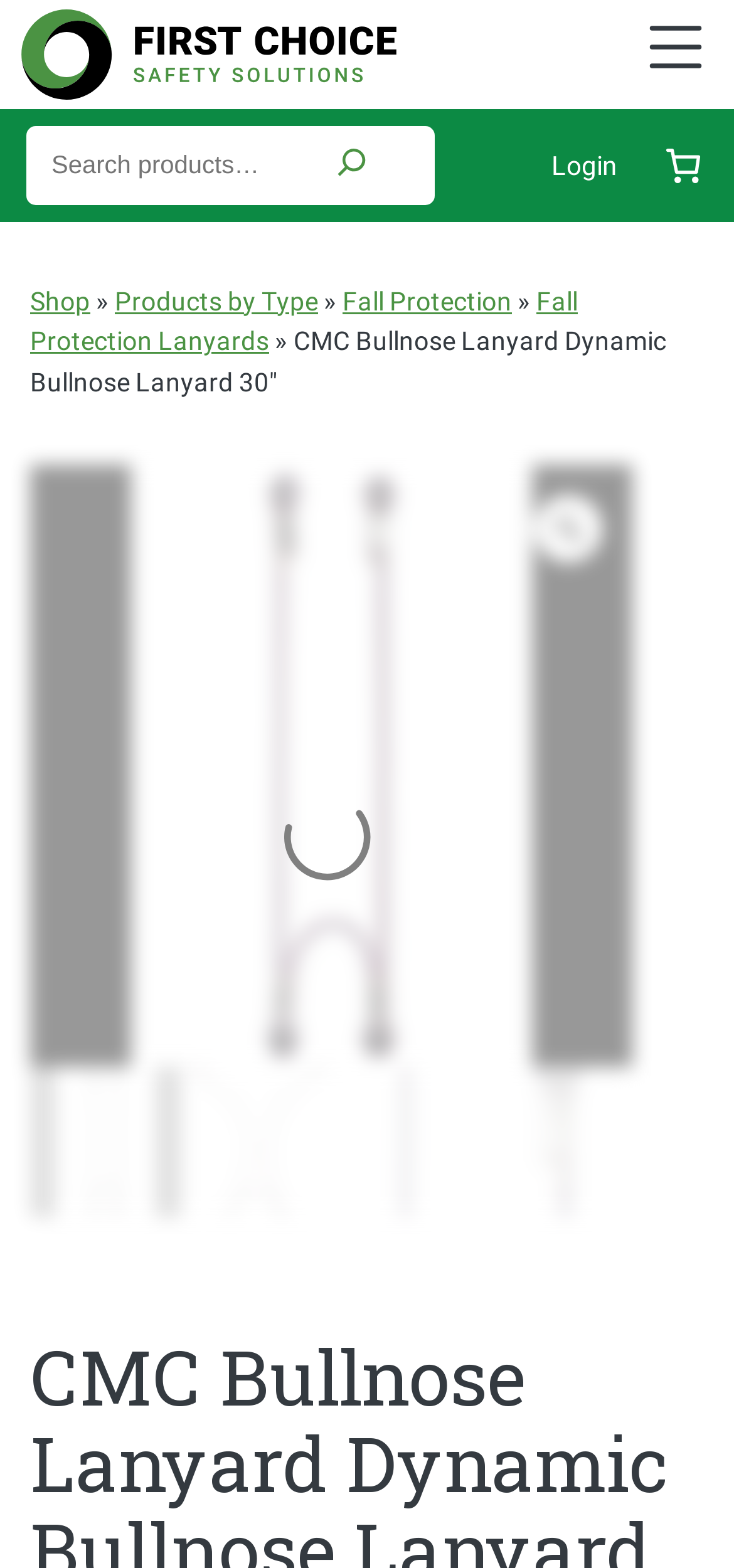Respond with a single word or phrase:
Is there a login button on this page?

Yes